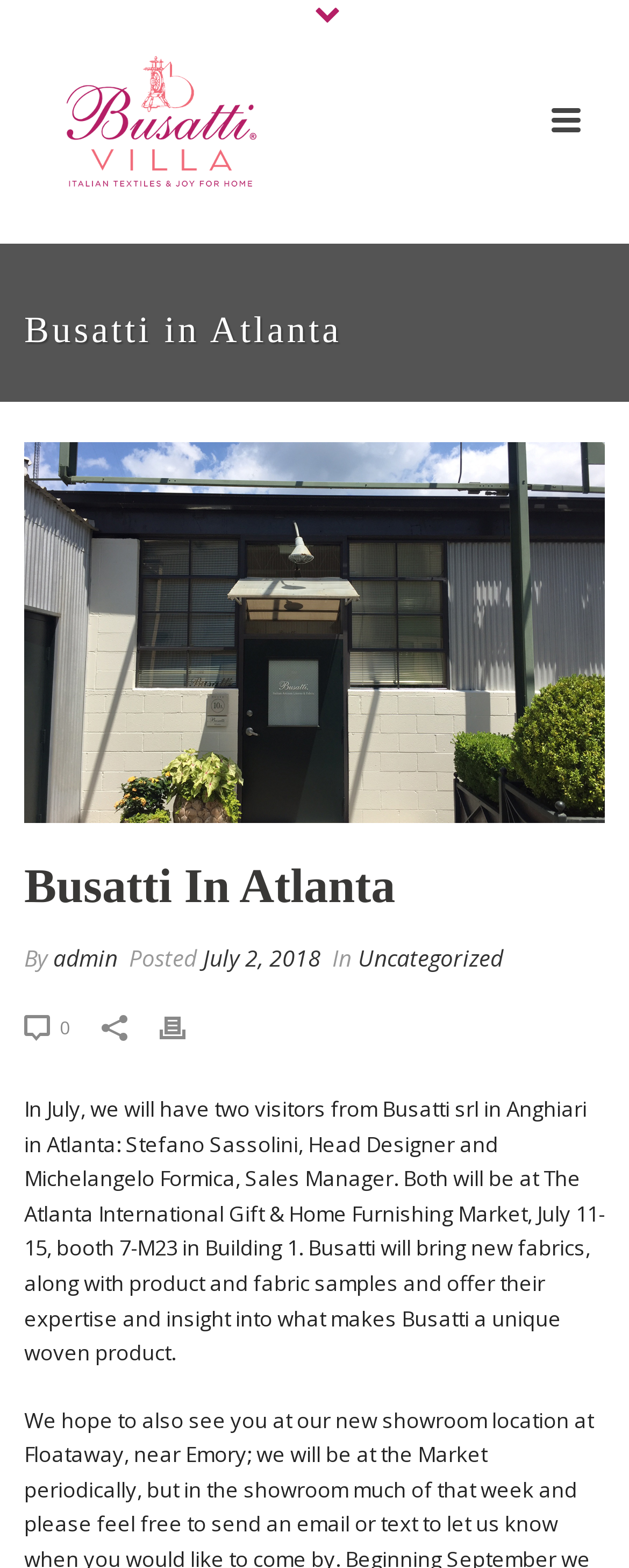Give a one-word or one-phrase response to the question: 
What is the name of the showroom?

Busatti Villa